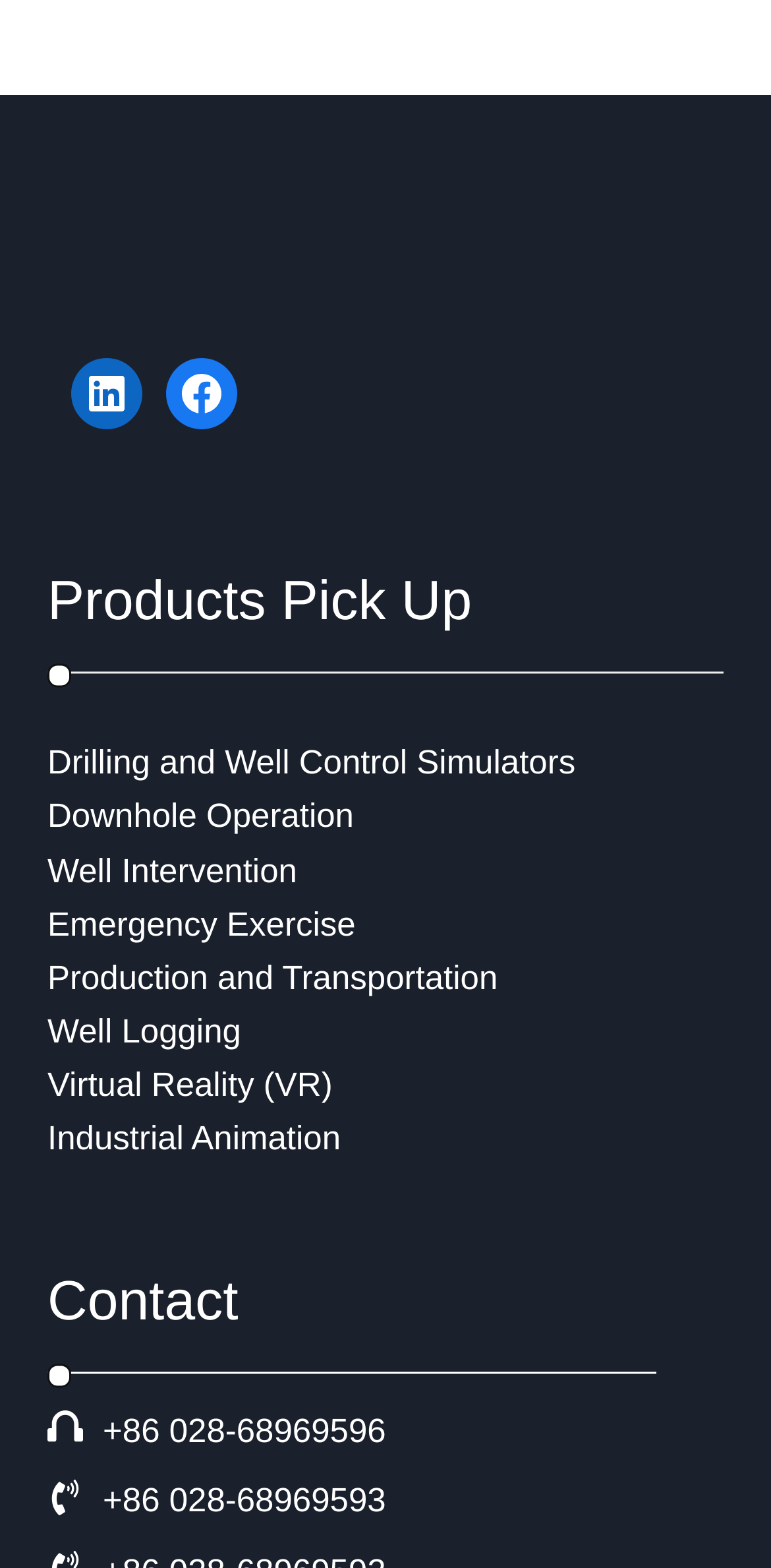Provide a brief response to the question using a single word or phrase: 
What is the first product category?

Drilling and Well Control Simulators